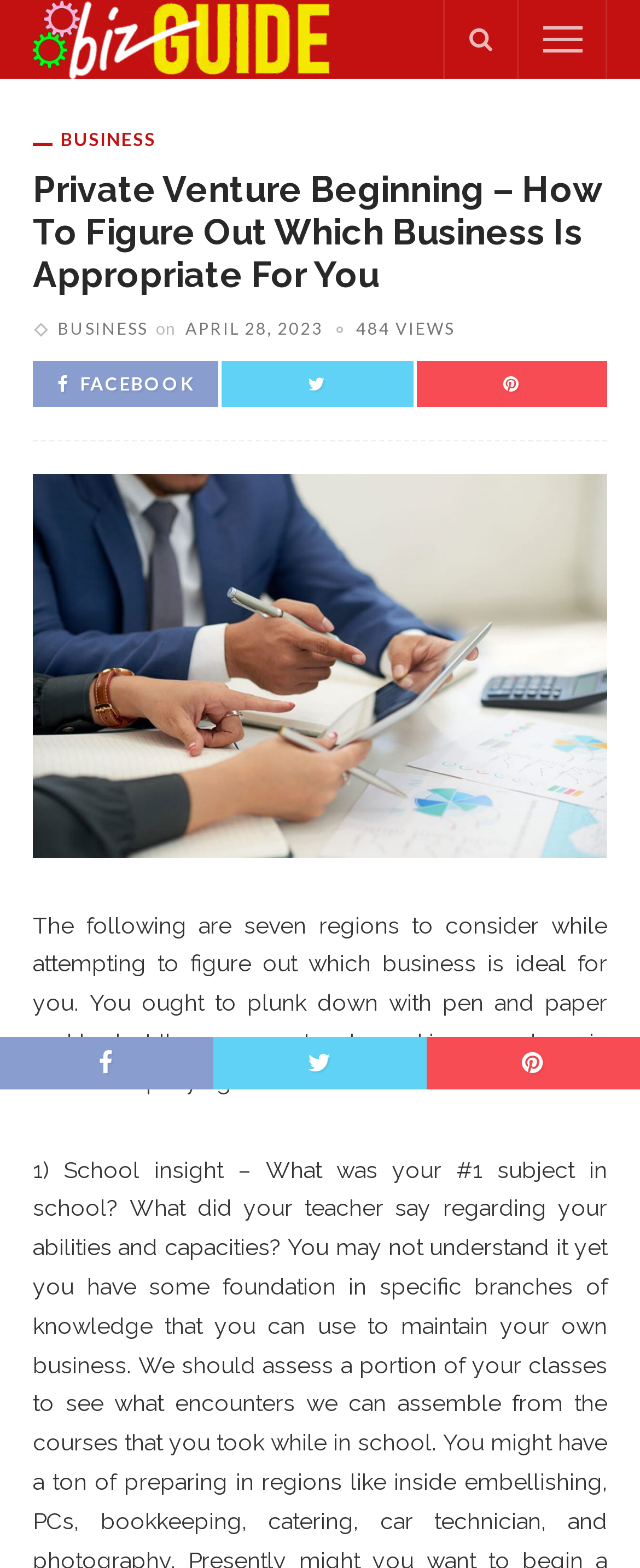Create a detailed description of the webpage's content and layout.

The webpage is about determining the ideal business for an individual, with a focus on private venture beginning. At the top, there is a logo and a link to "Biz Guide – Boost your business today" on the left, and a menu icon and a "menu" link on the right. Below this, there is a heading that reads "Private Venture Beginning – How To Figure Out Which Business Is Appropriate For You". 

Underneath the heading, there are several links and text elements. On the left, there are two "BUSINESS" links, with a "on" text and a time element displaying "APRIL 28, 2023" next to it. On the right, there is a "484 VIEWS" link. 

Further down, there are three social media links, namely FACEBOOK, two unspecified icons, and a share icon, aligned horizontally. 

The main content of the webpage starts below these elements, with a paragraph of text that explains the importance of considering seven regions when determining the ideal business. The text suggests making a list in specific categories to help with this process. 

At the bottom of the page, there are three more social media links, identical to the ones above, aligned horizontally.